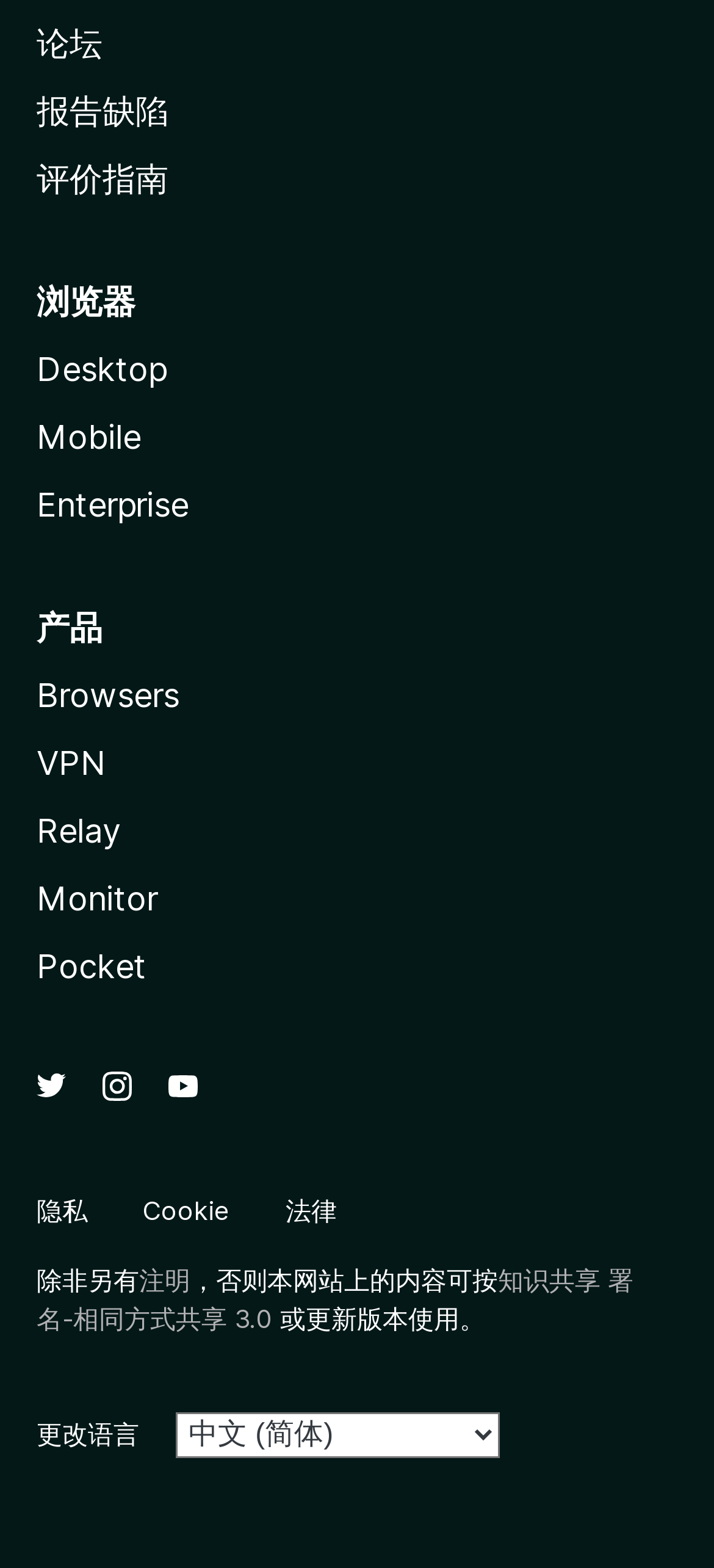How many social media links are there?
Could you answer the question with a detailed and thorough explanation?

I counted the links related to social media platforms, which are 'Twitter (@firefox)' with ID 154, 'Instagram (Firefox)' with ID 155, and 'YouTube (firefoxchannel)' with ID 156. Therefore, there are 3 social media links.